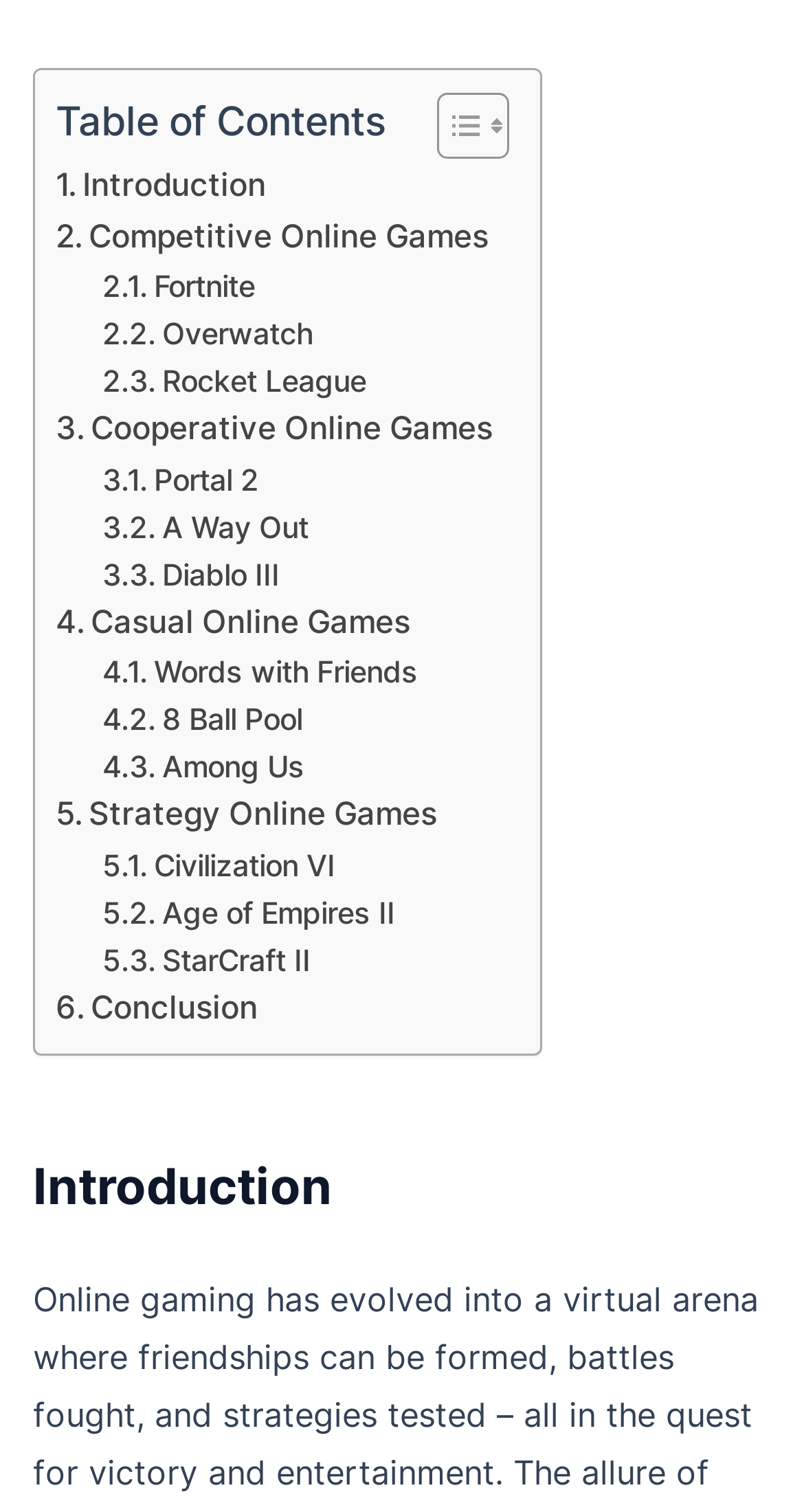Show the bounding box coordinates for the element that needs to be clicked to execute the following instruction: "View Conclusion". Provide the coordinates in the form of four float numbers between 0 and 1, i.e., [left, top, right, bottom].

[0.069, 0.65, 0.321, 0.684]